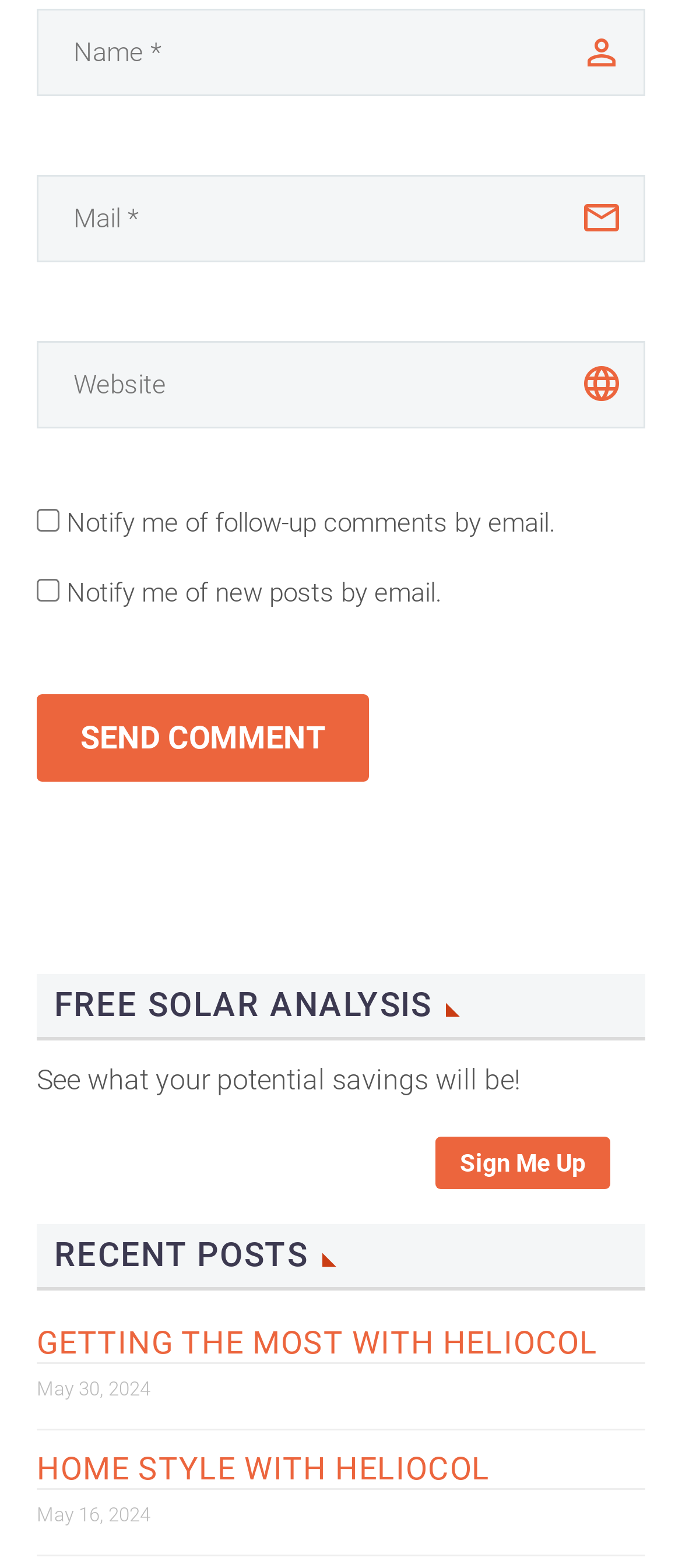Indicate the bounding box coordinates of the element that must be clicked to execute the instruction: "Enter your name". The coordinates should be given as four float numbers between 0 and 1, i.e., [left, top, right, bottom].

[0.054, 0.006, 0.946, 0.062]